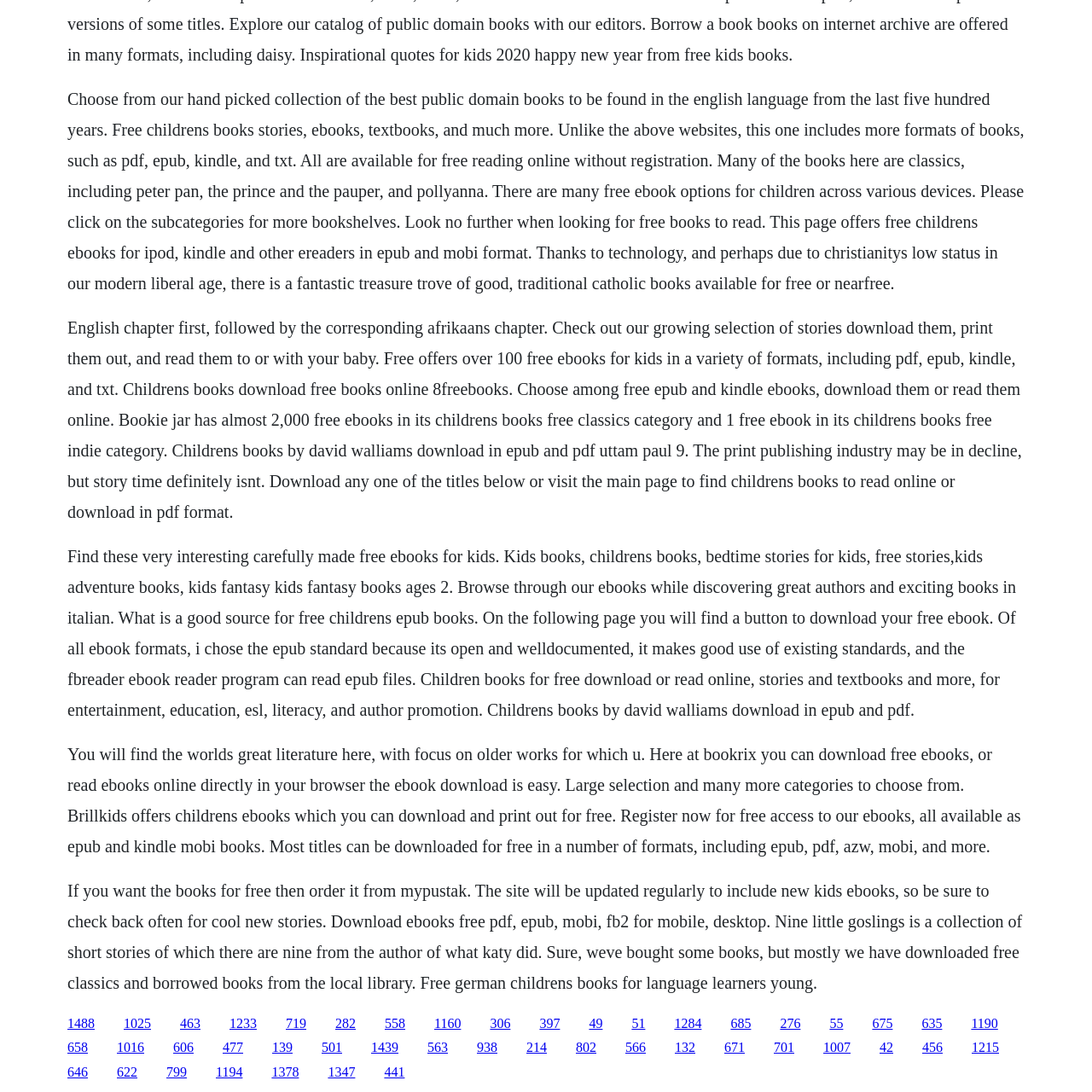Can you find the bounding box coordinates of the area I should click to execute the following instruction: "Check out the growing selection of stories to download and read"?

[0.062, 0.807, 0.936, 0.908]